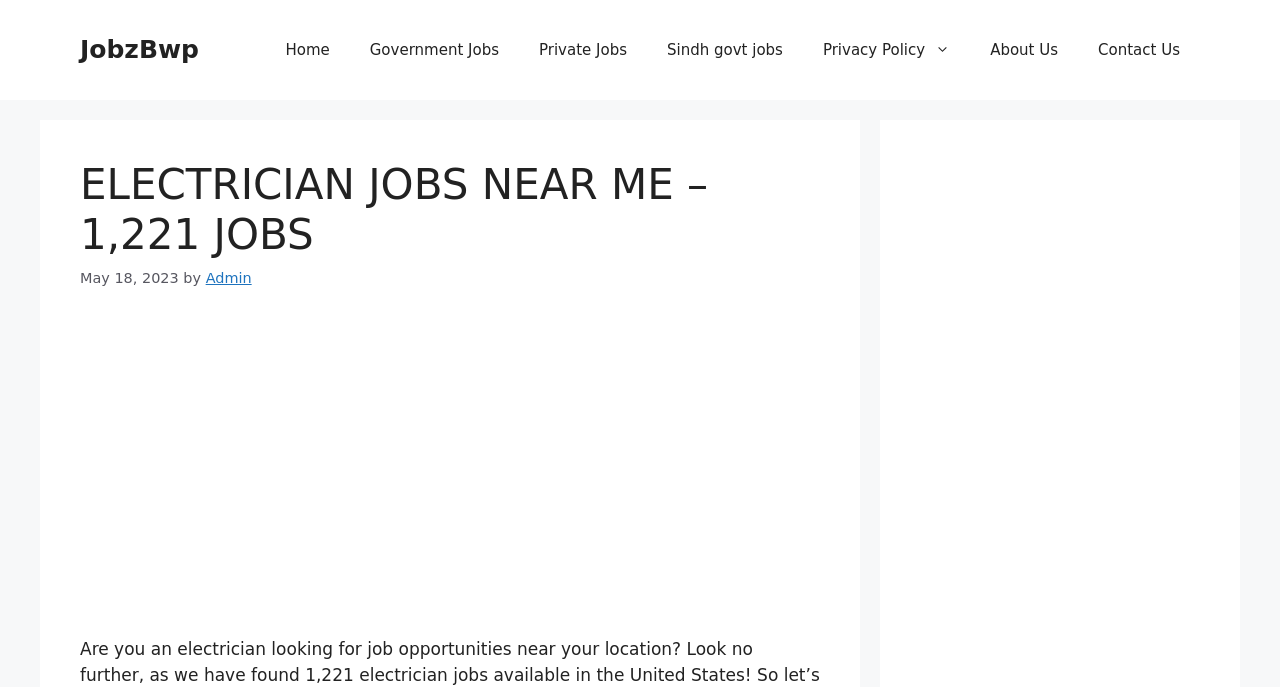How many electrician jobs are available?
Please answer using one word or phrase, based on the screenshot.

1,221